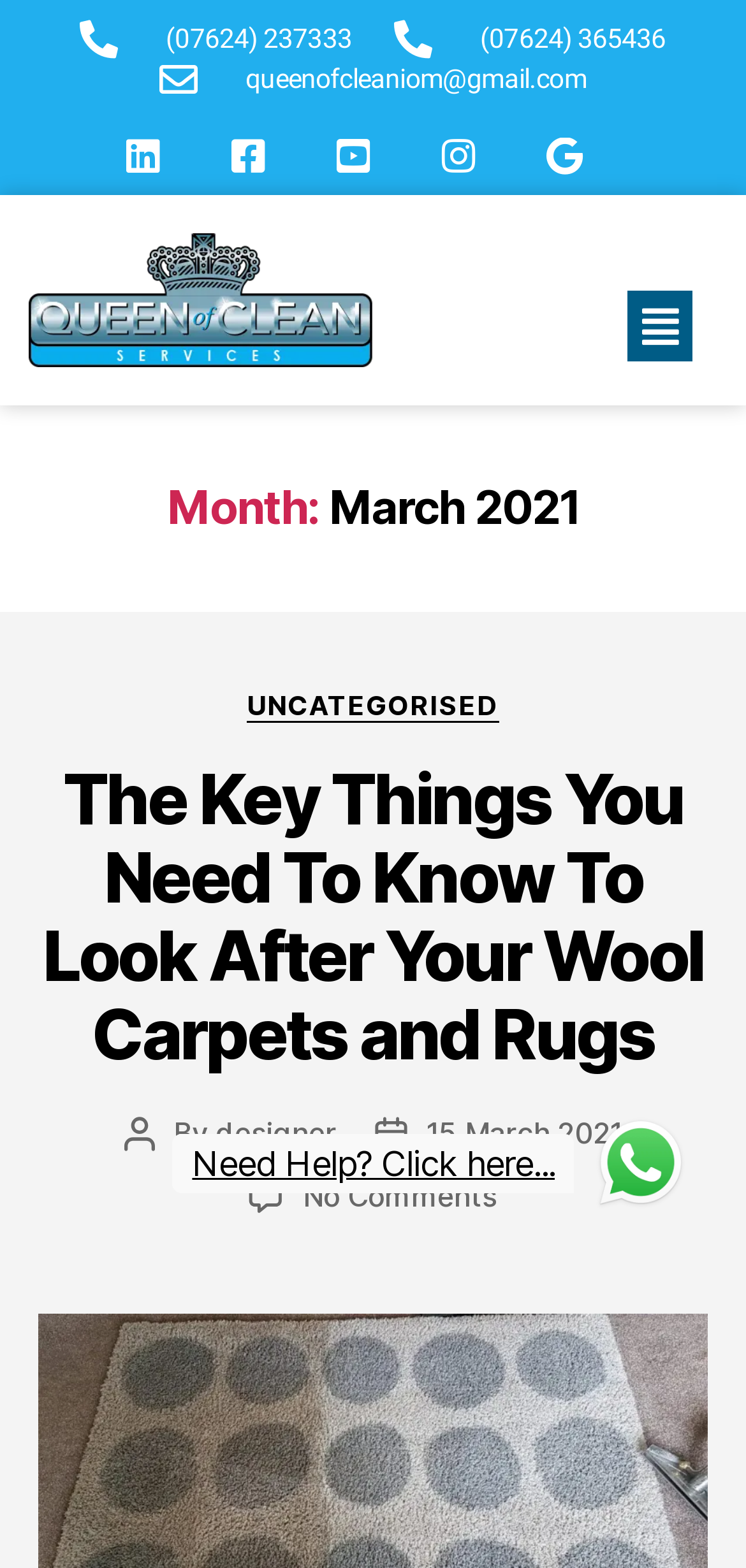Please determine and provide the text content of the webpage's heading.

Month: March 2021